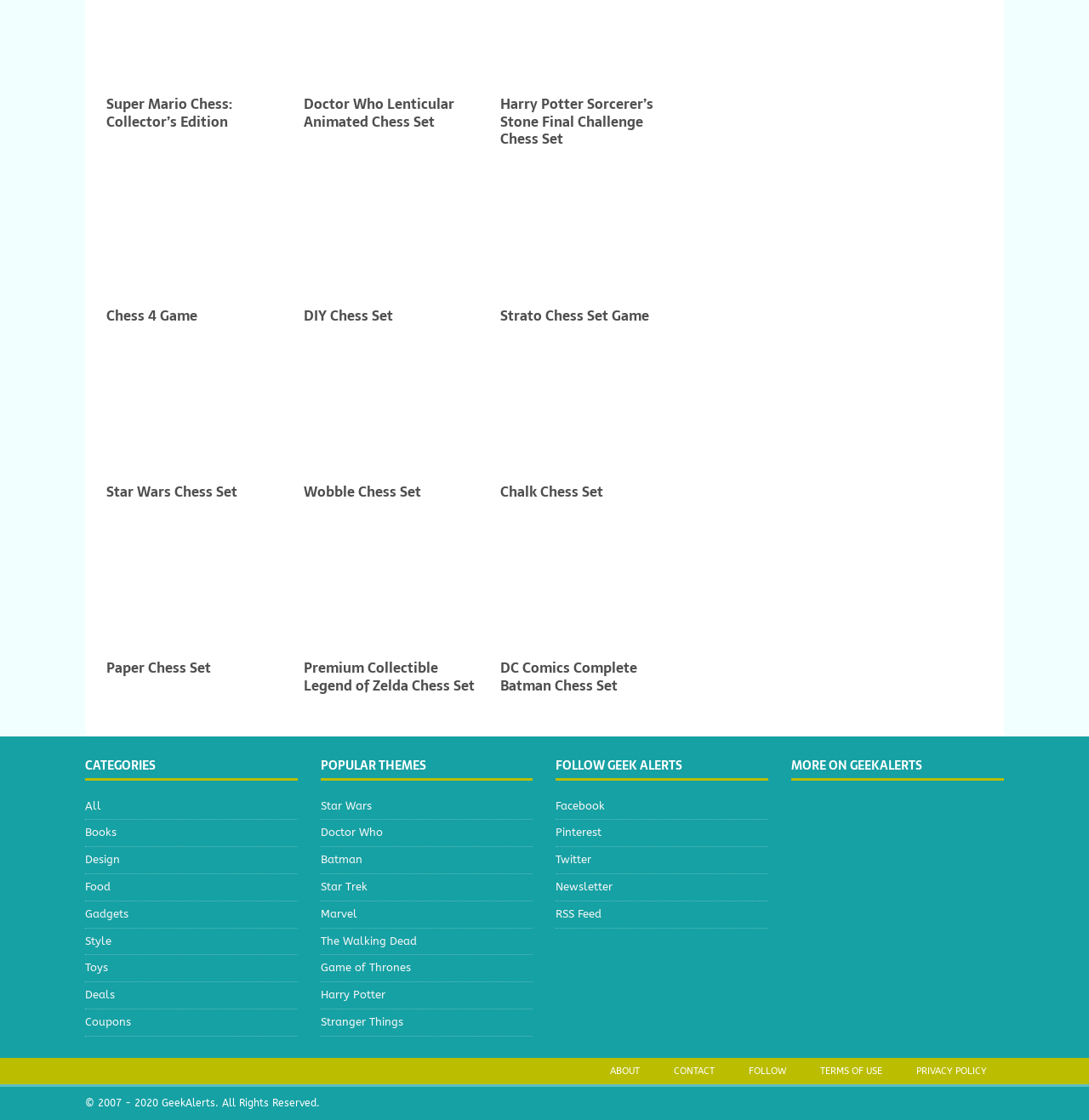Give a one-word or short phrase answer to this question: 
How many popular themes are listed on the webpage?

7